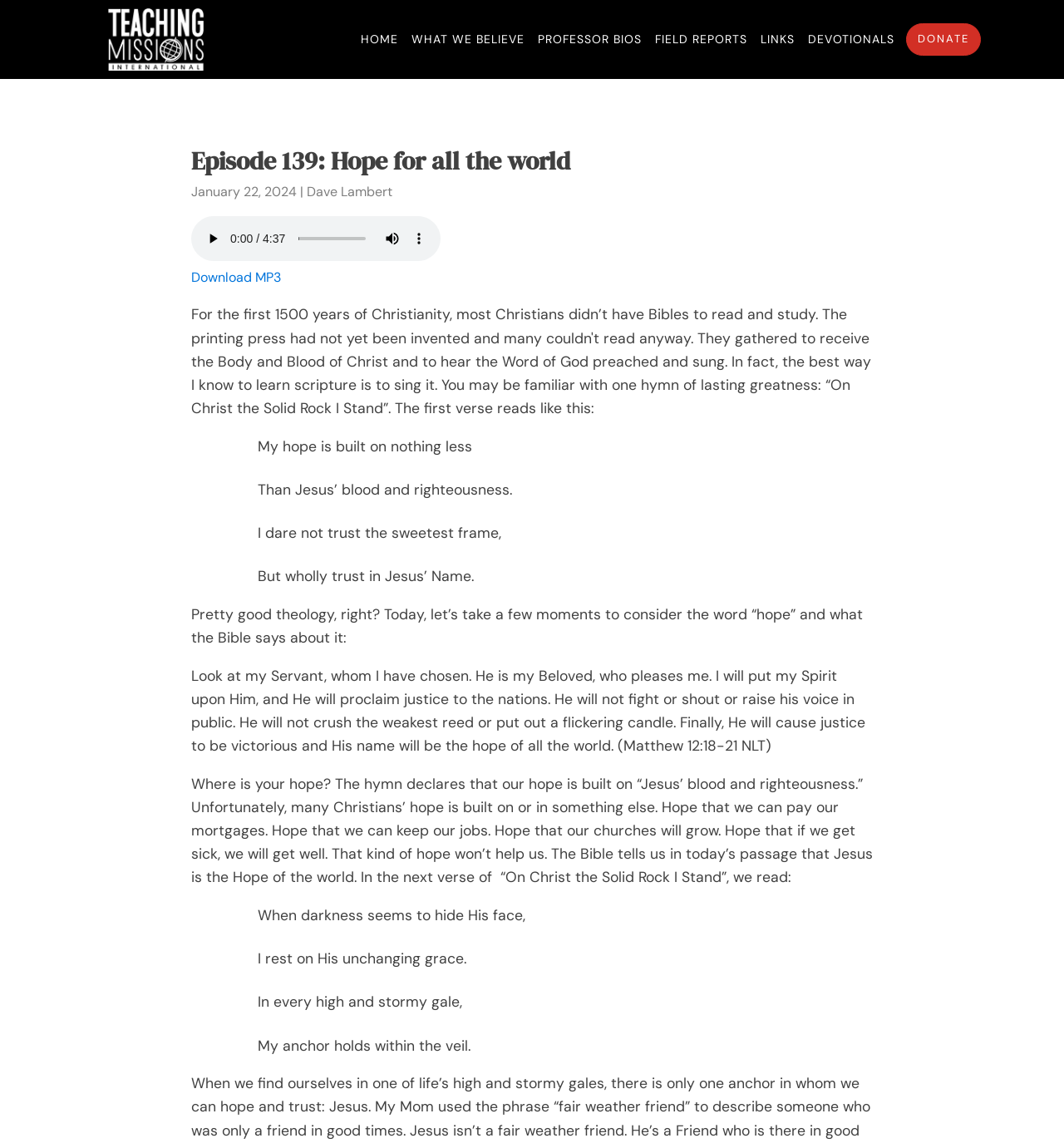Give a one-word or phrase response to the following question: Who is the speaker of the episode?

Dave Lambert